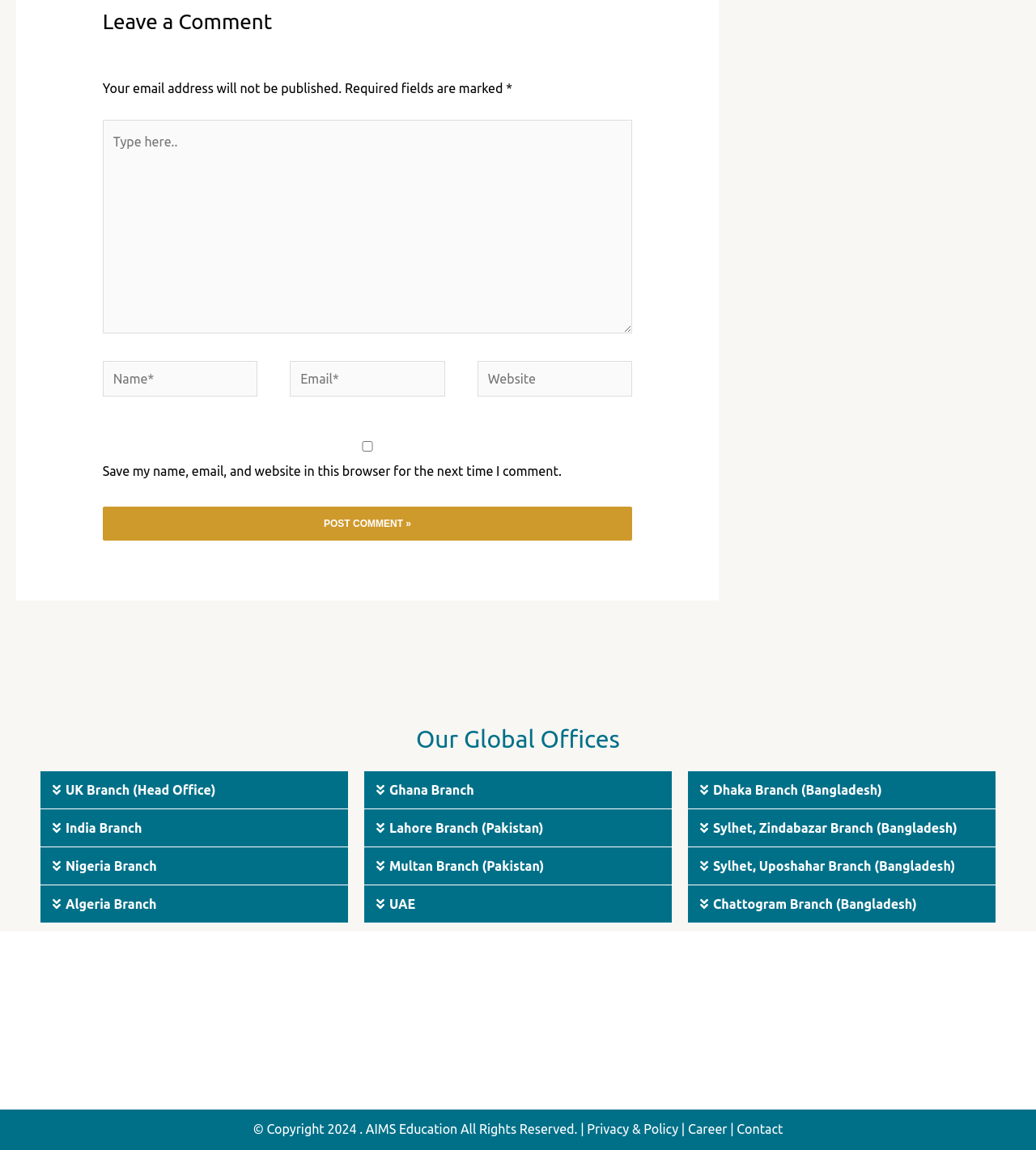Please give a concise answer to this question using a single word or phrase: 
What is the copyright year?

2024